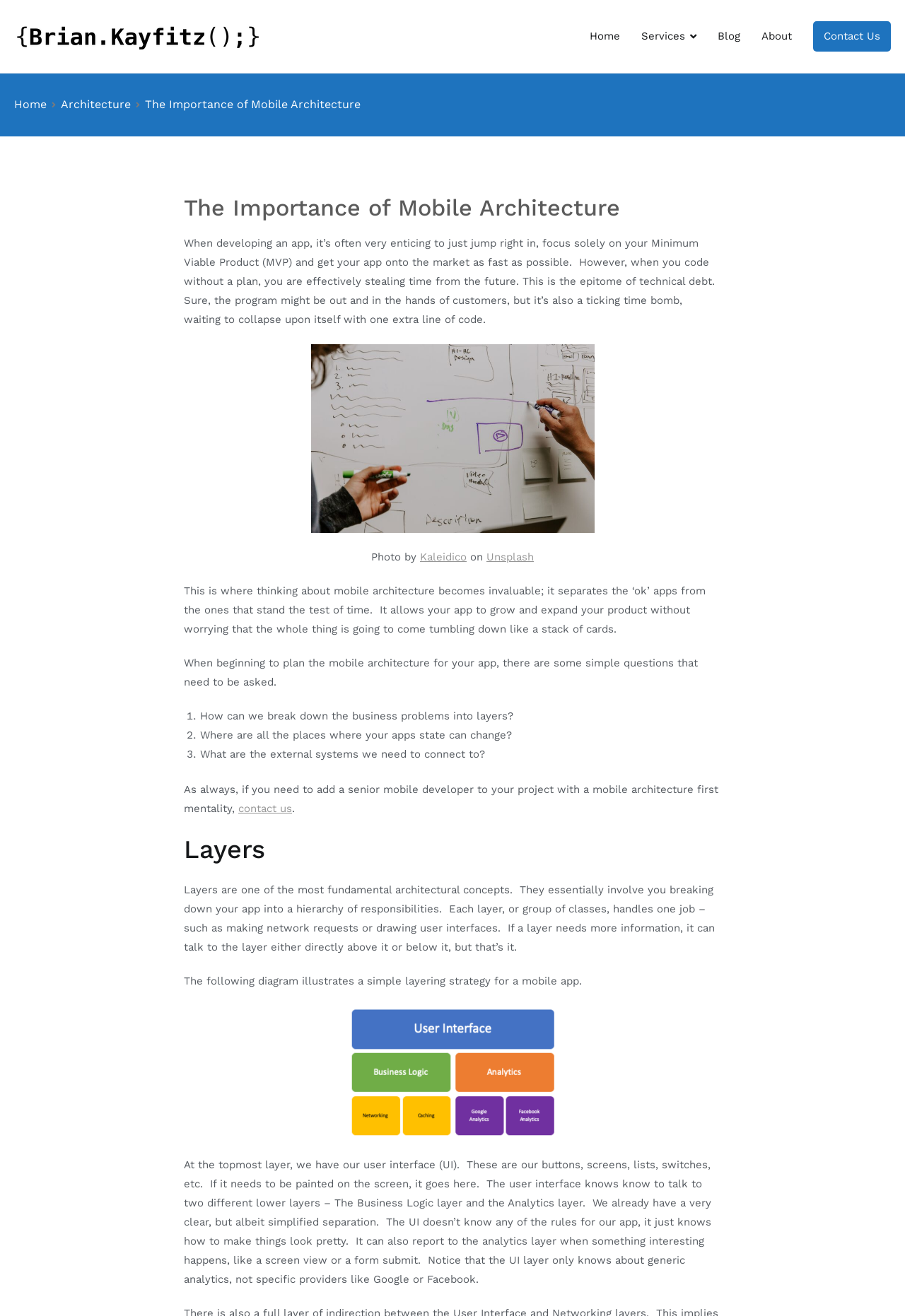Bounding box coordinates are specified in the format (top-left x, top-left y, bottom-right x, bottom-right y). All values are floating point numbers bounded between 0 and 1. Please provide the bounding box coordinate of the region this sentence describes: Brian Kayfitz Development

[0.305, 0.029, 0.497, 0.041]